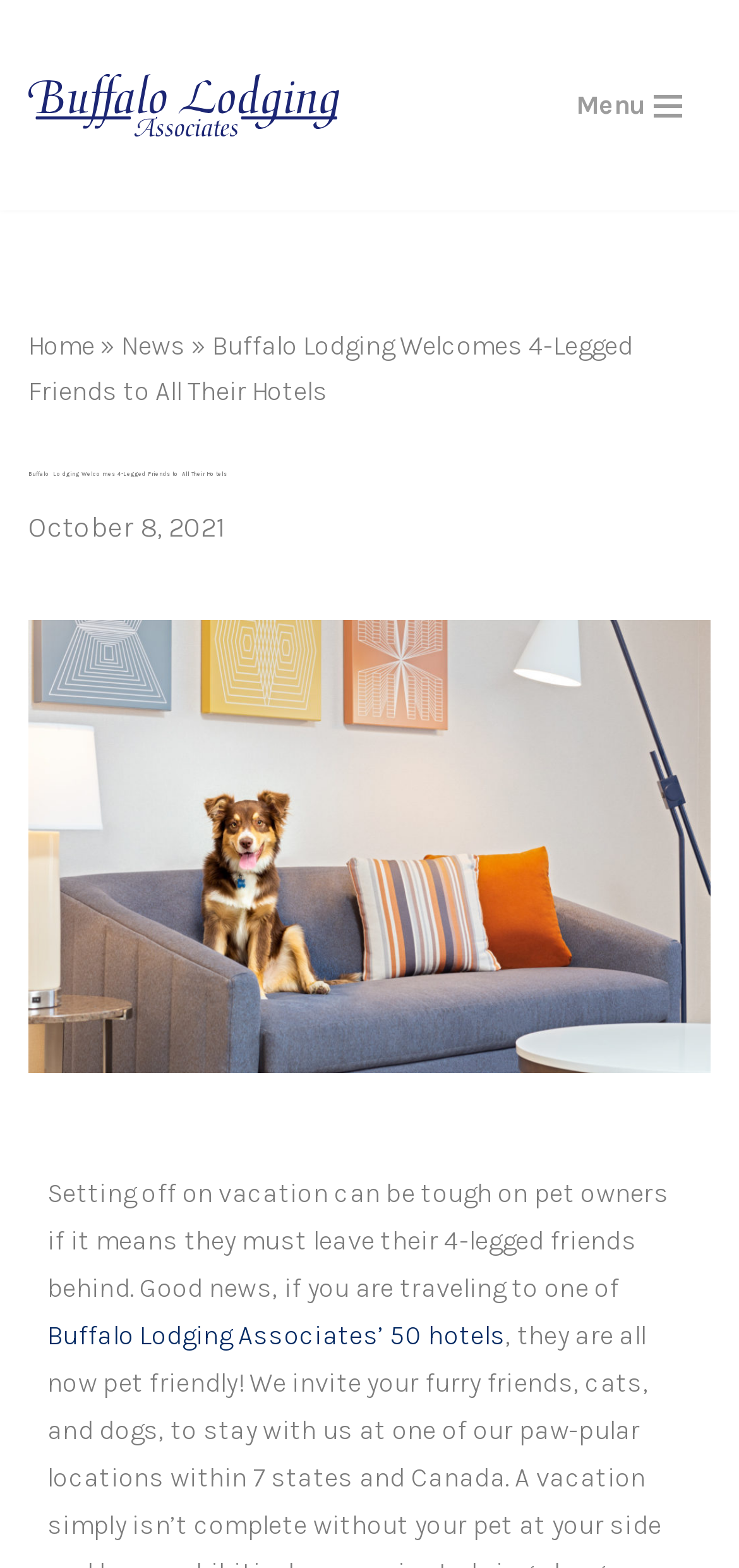Extract the bounding box of the UI element described as: "Skip to content".

[0.0, 0.039, 0.077, 0.063]